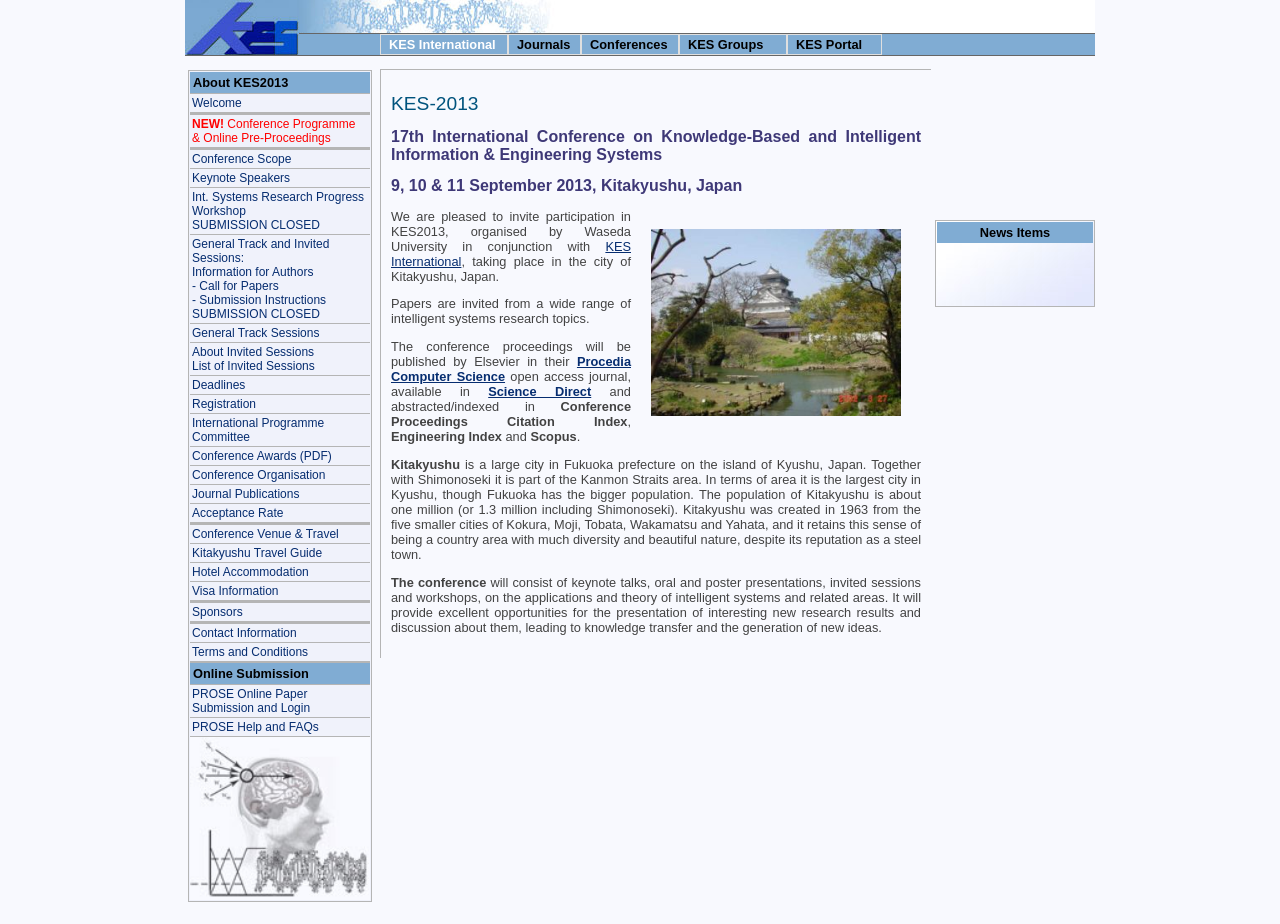Please identify the bounding box coordinates of where to click in order to follow the instruction: "Click on the 'KES International' link".

[0.304, 0.04, 0.398, 0.056]